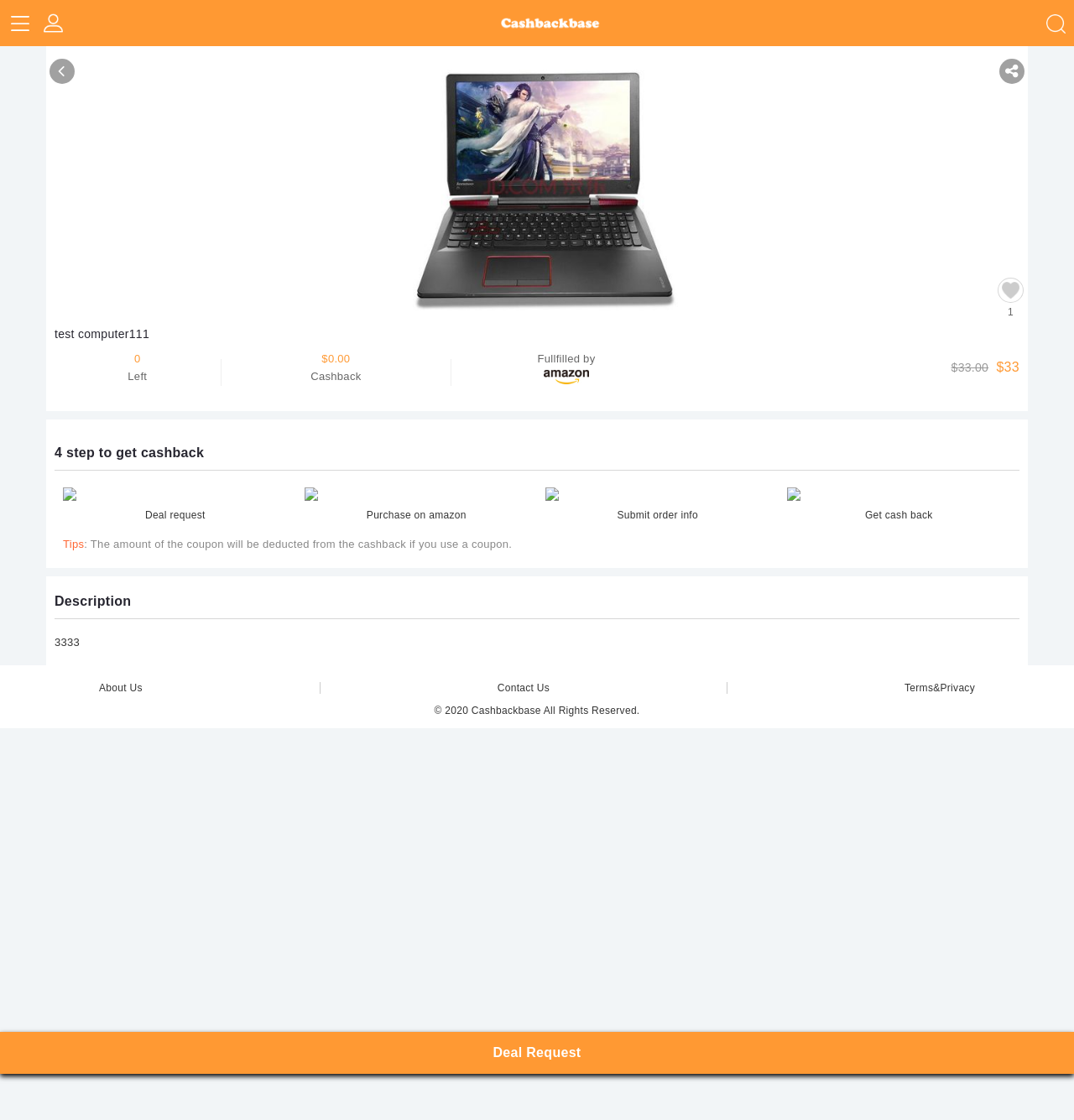Determine the bounding box coordinates of the UI element that matches the following description: "Terms&Privacy". The coordinates should be four float numbers between 0 and 1 in the format [left, top, right, bottom].

[0.842, 0.609, 0.908, 0.62]